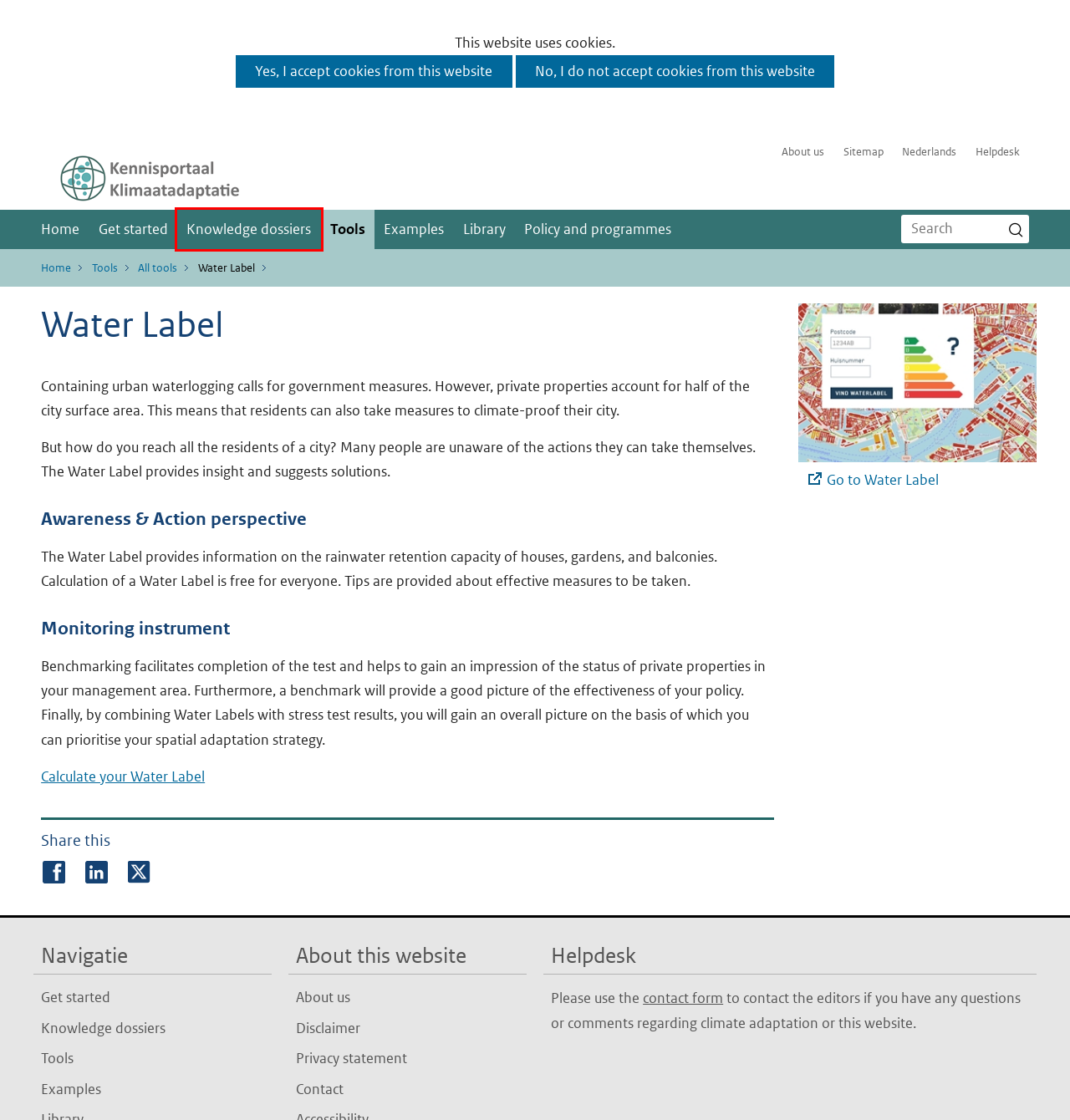Observe the screenshot of a webpage with a red bounding box highlighting an element. Choose the webpage description that accurately reflects the new page after the element within the bounding box is clicked. Here are the candidates:
A. Sitemap - Spatial adaptation
B. Knowledge dossiers - Spatial adaptation
C. Policy and programmes - Spatial adaptation
D. About us - Spatial adaptation
E. Home - Klimaatadaptatie
F. Privacy statement - Spatial adaptation
G. Home - Spatial adaptation
H. Tools - Spatial adaptation

B